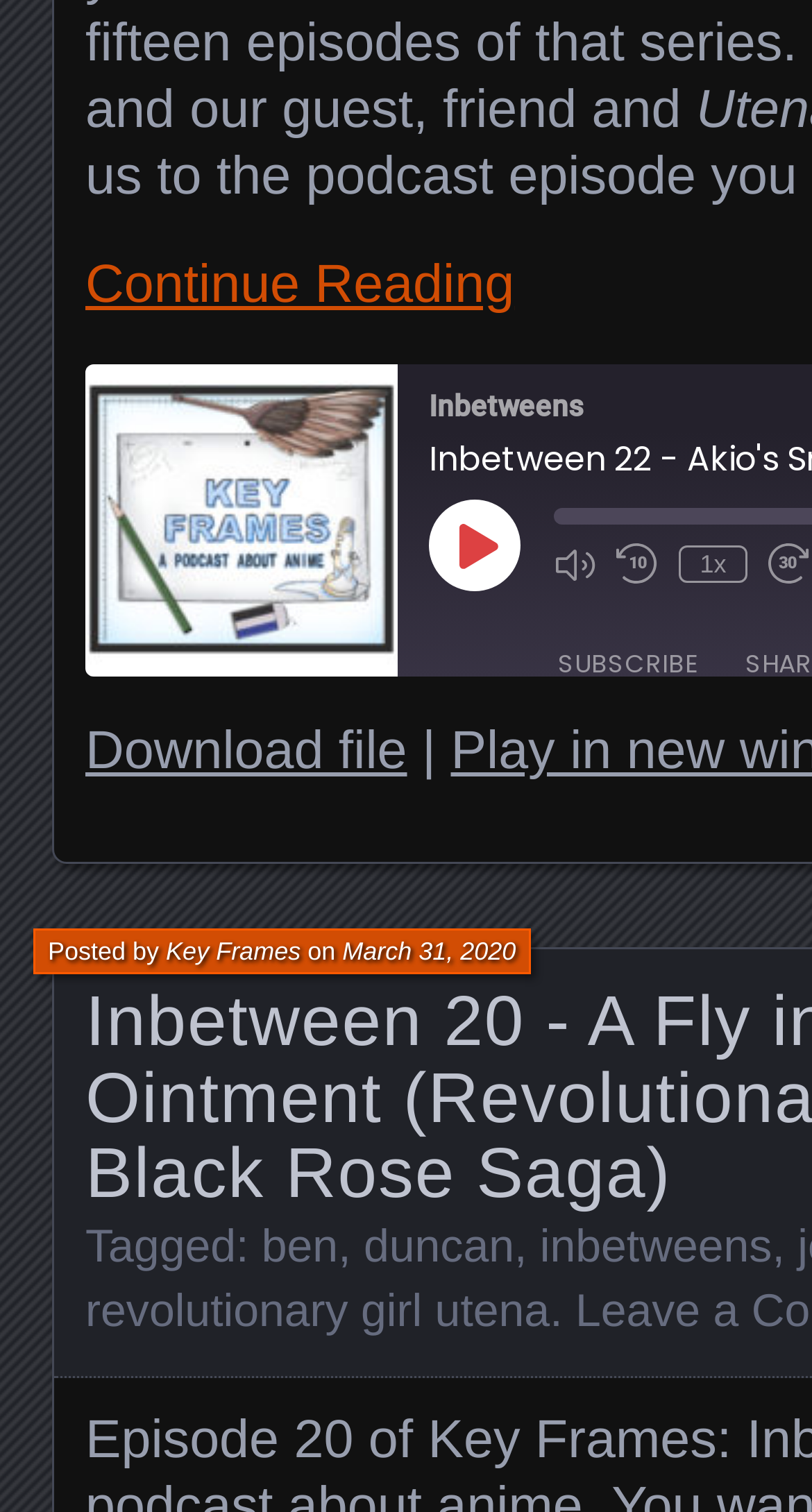What is the text on the 'Continue Reading' link?
Look at the image and respond with a one-word or short-phrase answer.

Continue Reading